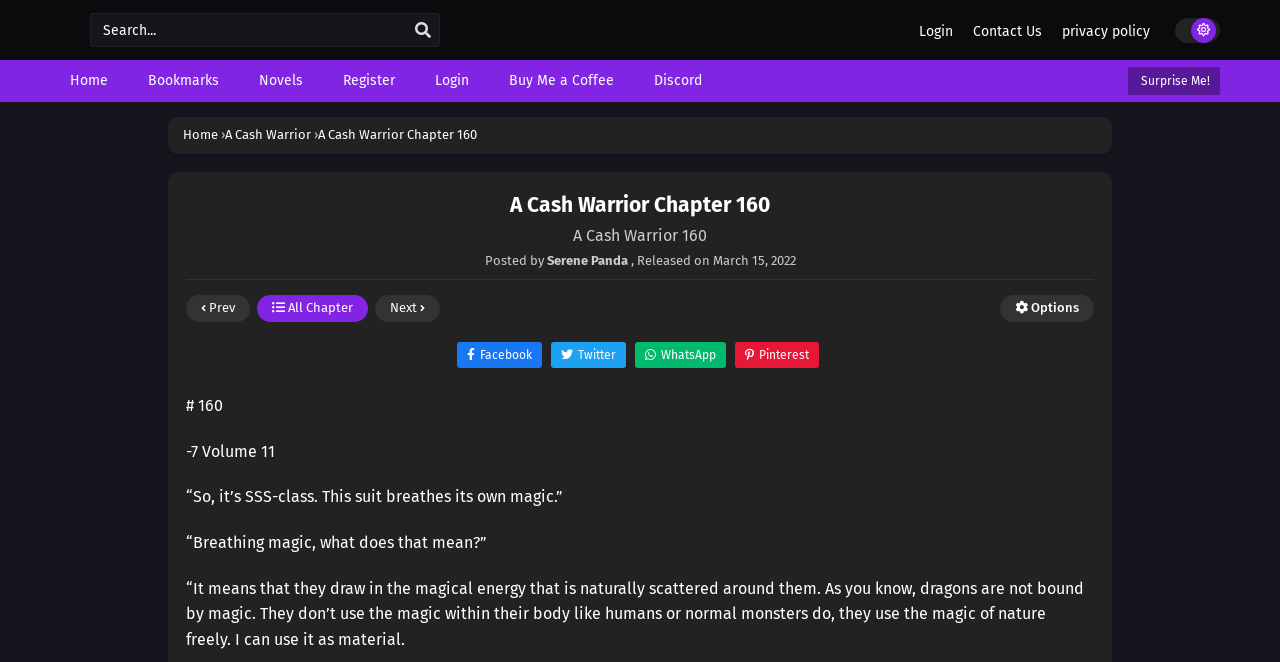Please pinpoint the bounding box coordinates for the region I should click to adhere to this instruction: "Share on Facebook".

[0.357, 0.517, 0.423, 0.556]